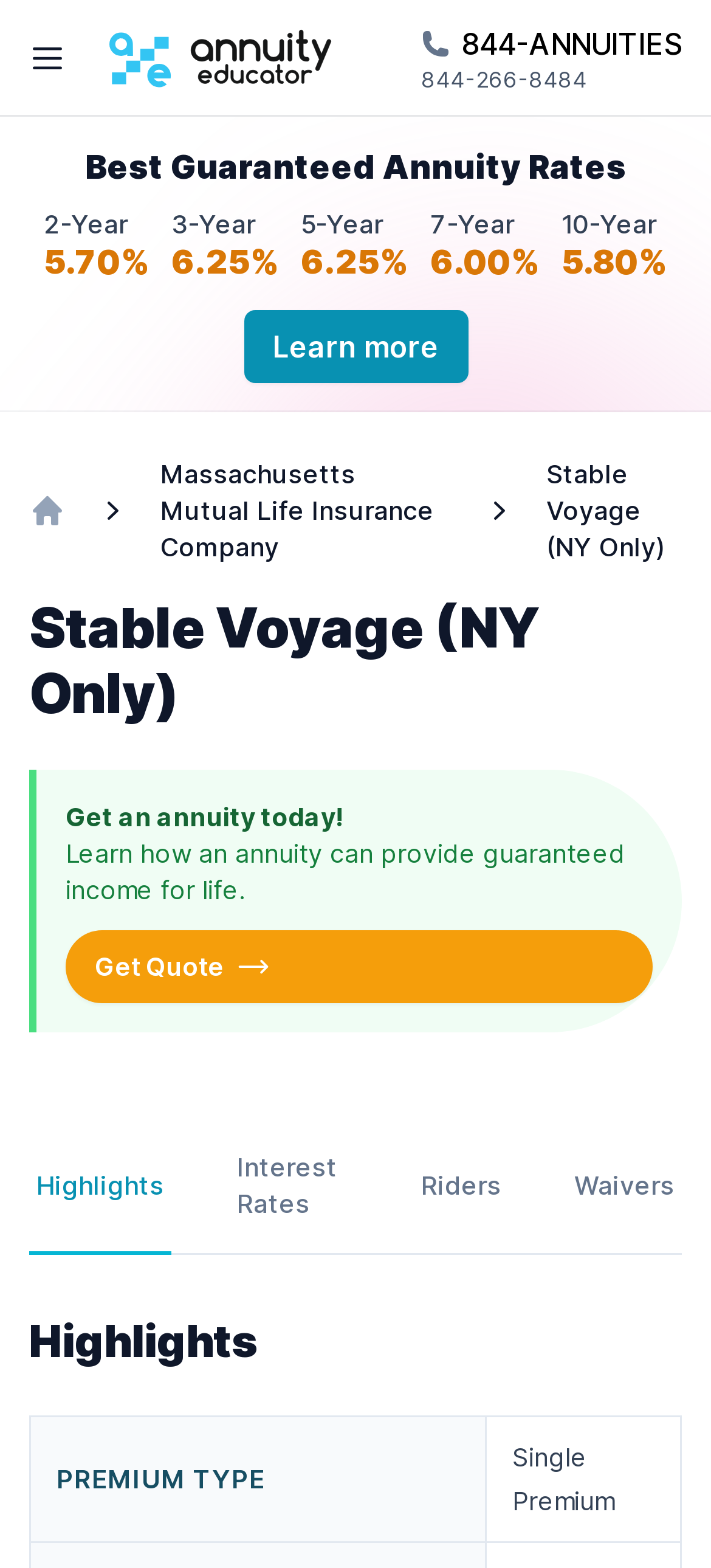Offer a thorough description of the webpage.

This webpage is a review of Stable Voyage (NY Only), a product offered by MassMutual. At the top left corner, there is a button to open the main menu. Next to it, there is a link to the Annuity Educator logo, which is also an image. On the top right corner, there is a link to call 844-ANNUITIES.

Below the top section, there is a header with three columns of text. The first column lists the terms of the annuity, including 2-Year, 3-Year, 5-Year, 7-Year, and 10-Year. The second column lists the corresponding interest rates, ranging from 5.70% to 6.25%. The third column is empty.

Underneath the header, there is a link to learn more about the product. Below that, there is a breadcrumb navigation menu with links to the home page, Massachusetts Mutual Life Insurance Company, and Stable Voyage (NY Only).

The main content of the page is divided into sections. The first section has a heading "Stable Voyage (NY Only)" and a brief introduction to the product. There is a call-to-action button to get a quote and a paragraph of text explaining the benefits of an annuity.

Below that, there is a navigation menu with tabs for Highlights, Interest Rates, Riders, and Waivers. The Highlights section is currently active, and it contains a table with a single row of data. The table has two columns, with the first column labeled "PREMIUM TYPE" and the second column containing the value "Single Premium".